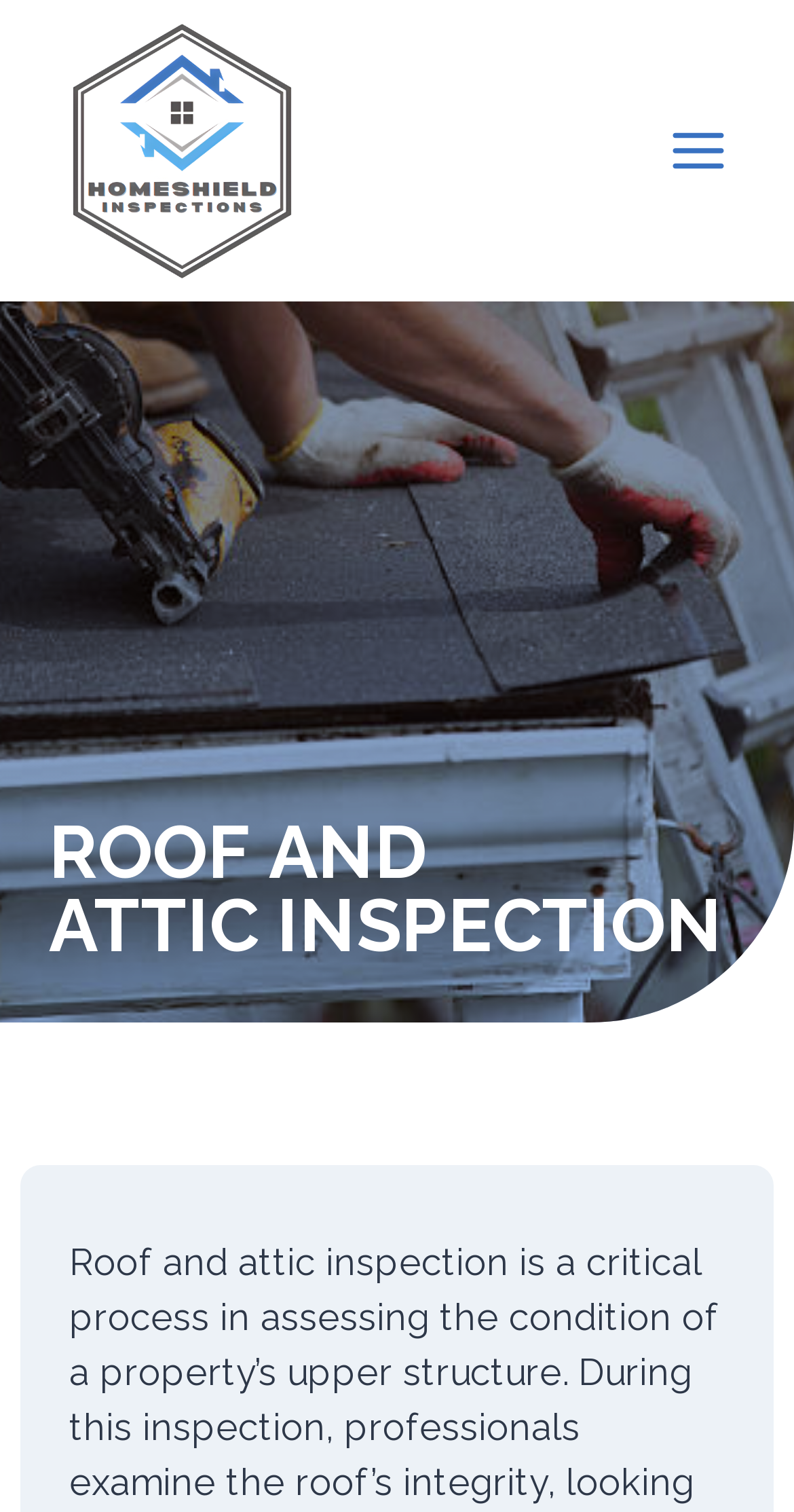Identify the bounding box of the UI element that matches this description: "Home Shield Inspections".

[0.062, 0.013, 0.441, 0.185]